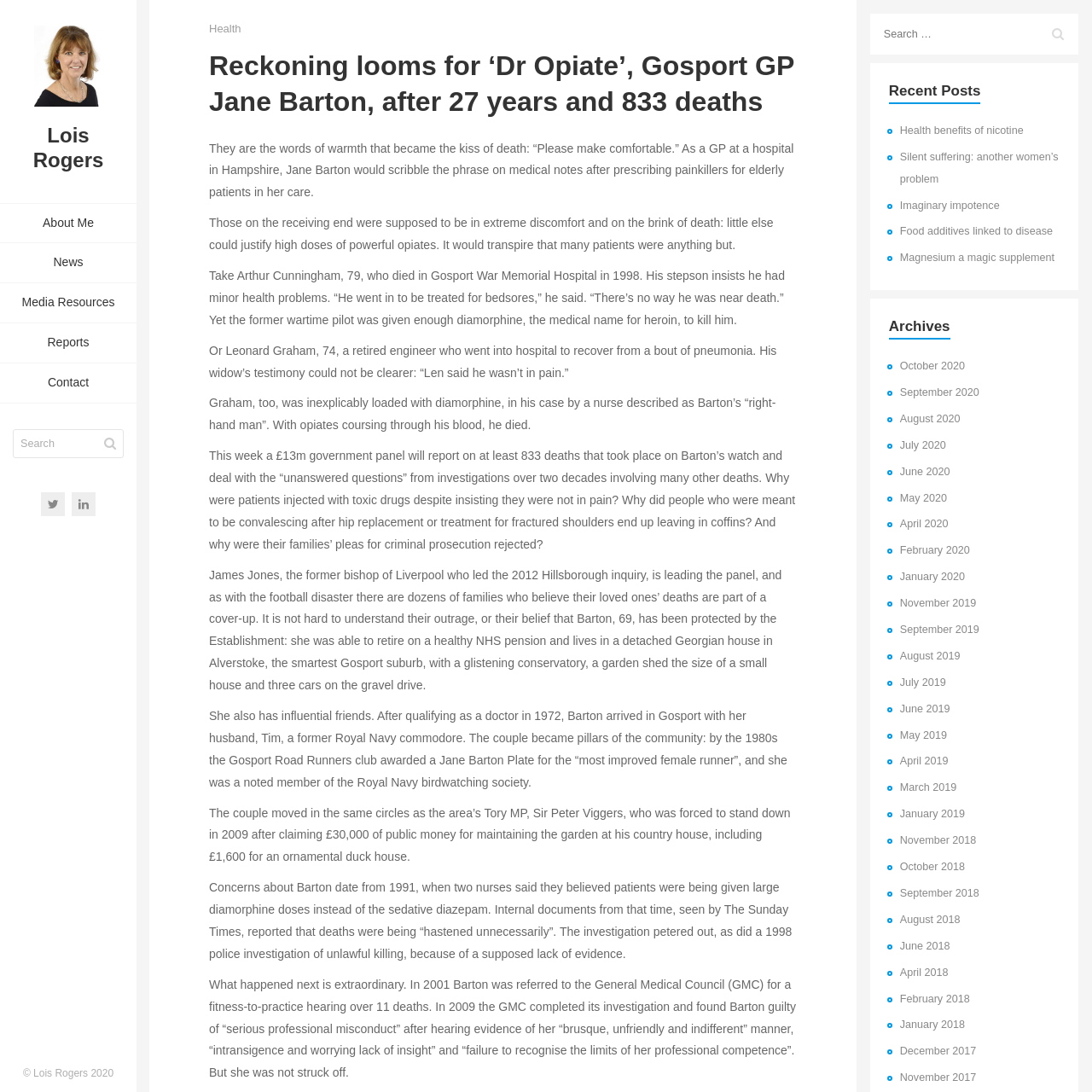Could you locate the bounding box coordinates for the section that should be clicked to accomplish this task: "View archives from October 2020".

[0.824, 0.33, 0.884, 0.341]